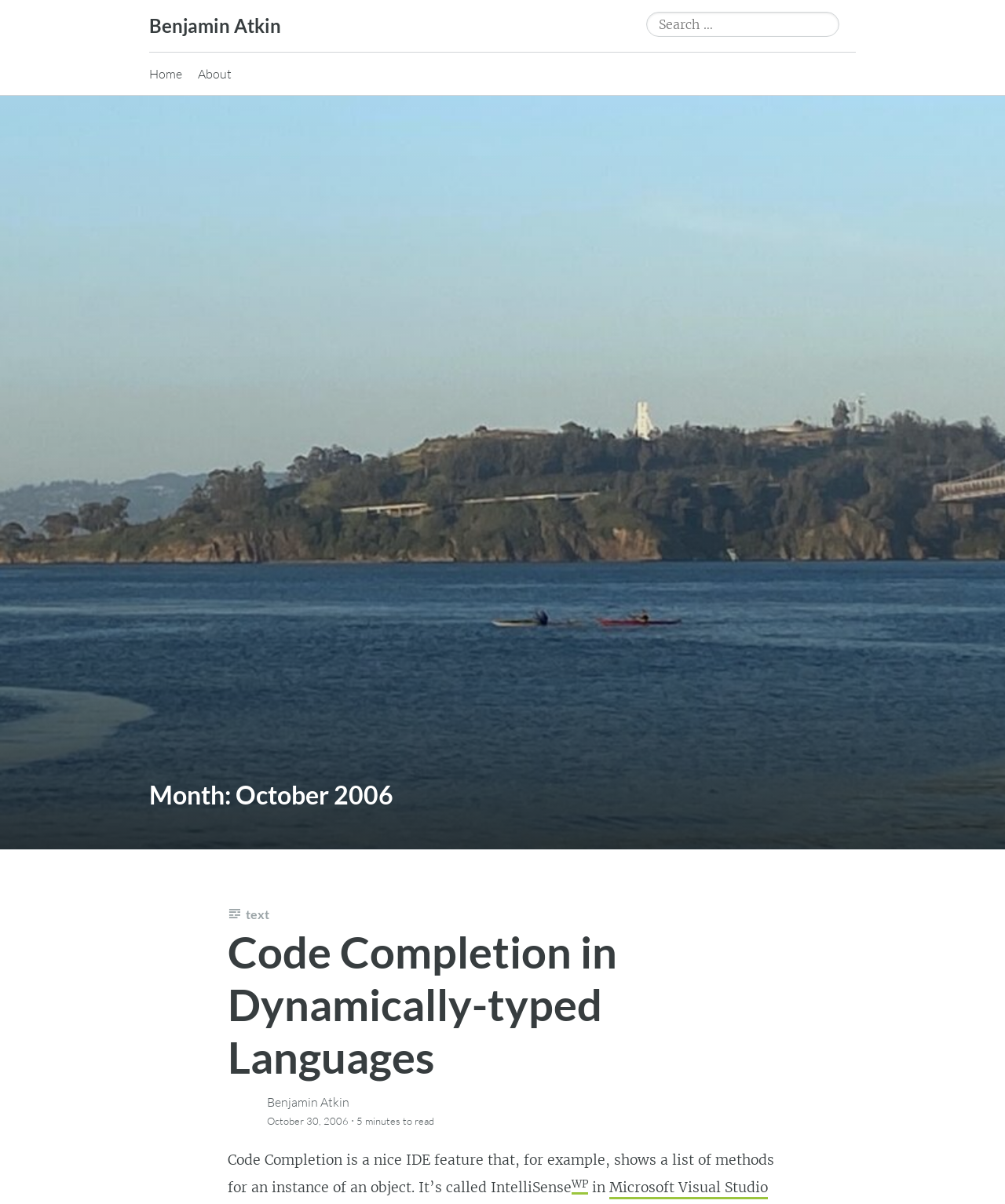How many minutes does it take to read the article?
Give a one-word or short-phrase answer derived from the screenshot.

5 minutes